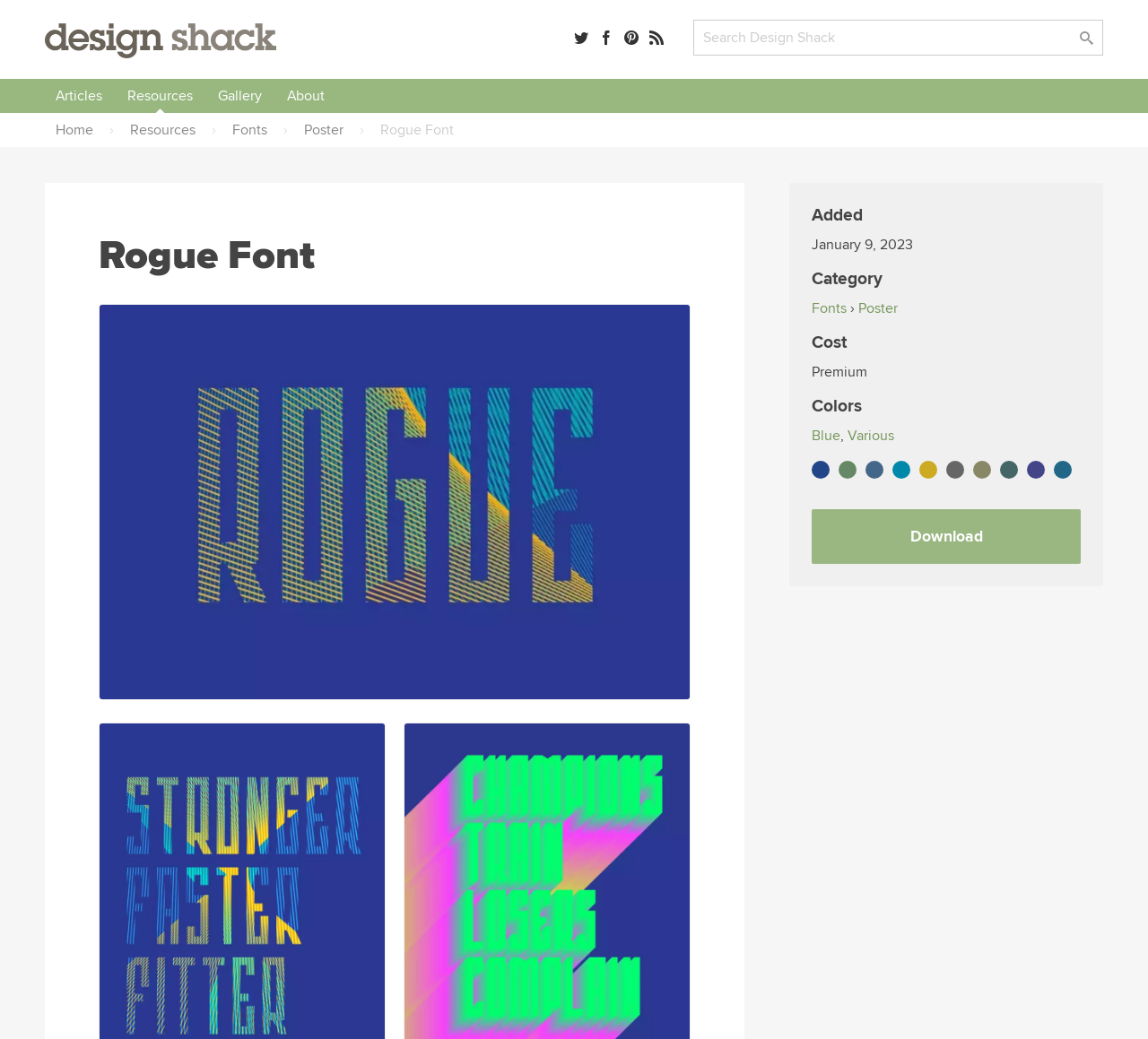Please identify the bounding box coordinates of the element I should click to complete this instruction: 'Go to the home page'. The coordinates should be given as four float numbers between 0 and 1, like this: [left, top, right, bottom].

[0.039, 0.109, 0.091, 0.142]